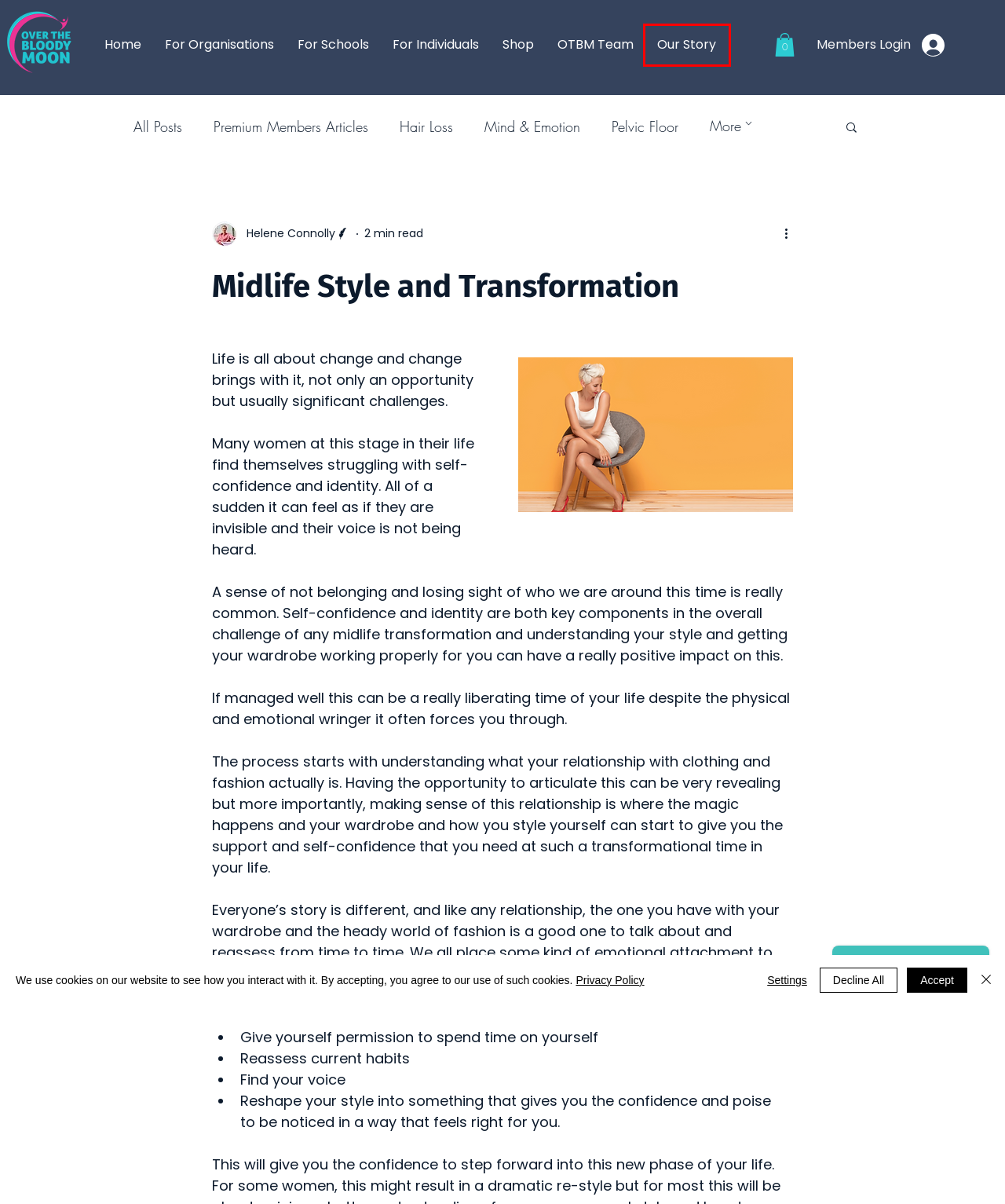Consider the screenshot of a webpage with a red bounding box and select the webpage description that best describes the new page that appears after clicking the element inside the red box. Here are the candidates:
A. For Organisations | Over The Bloody Moon
B. Corporate Menopause Services | Over The Bloody Moon | Global
C. Menopause Library | Over The Bloody Moon | Menopause Specialist
D. Pelvic Floor
E. Our Story | Over The Bloody Moon | England
F. Cart Page | Over The Bloody Moon
G. Mind & Emotion
H. Menopause Tools | Over The Bloody Moon

E